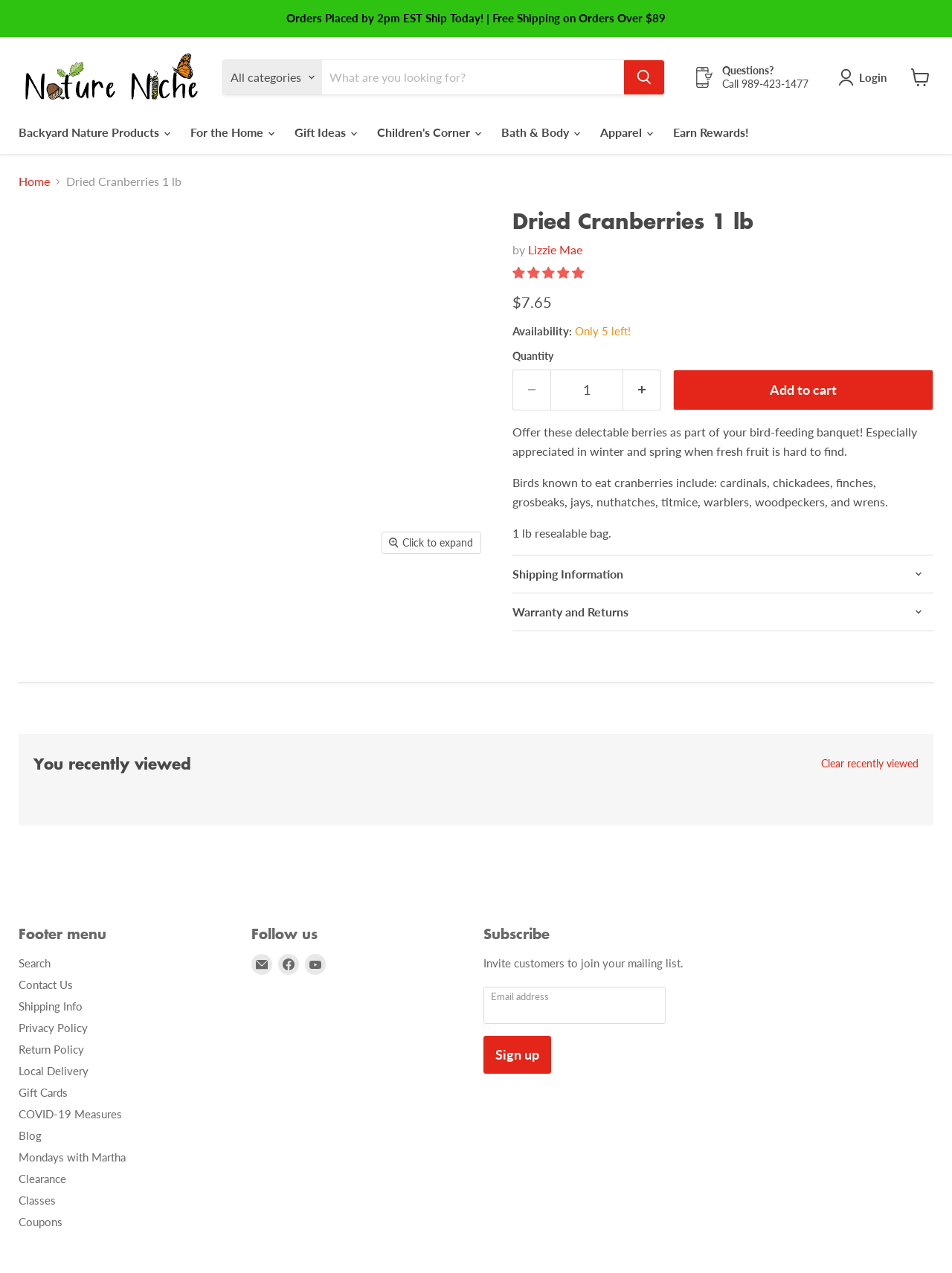Could you specify the bounding box coordinates for the clickable section to complete the following instruction: "Increase quantity by 1"?

[0.655, 0.29, 0.695, 0.322]